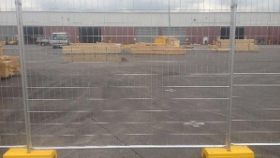What is the purpose of the yellow blocks?
Based on the screenshot, provide your answer in one word or phrase.

ensuring stability and safety